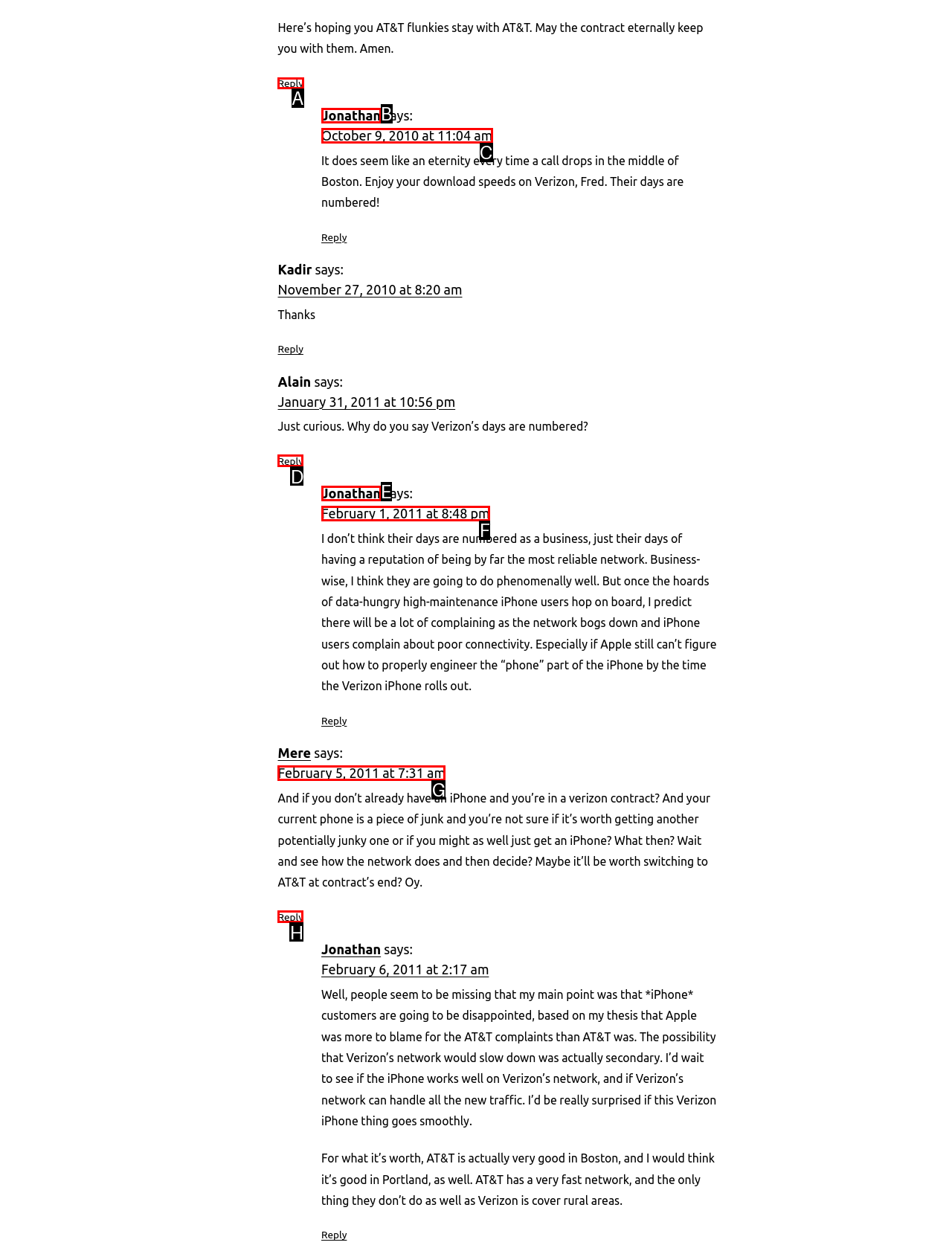Which option should be clicked to execute the task: Reply to Fred Woodbridge?
Reply with the letter of the chosen option.

A